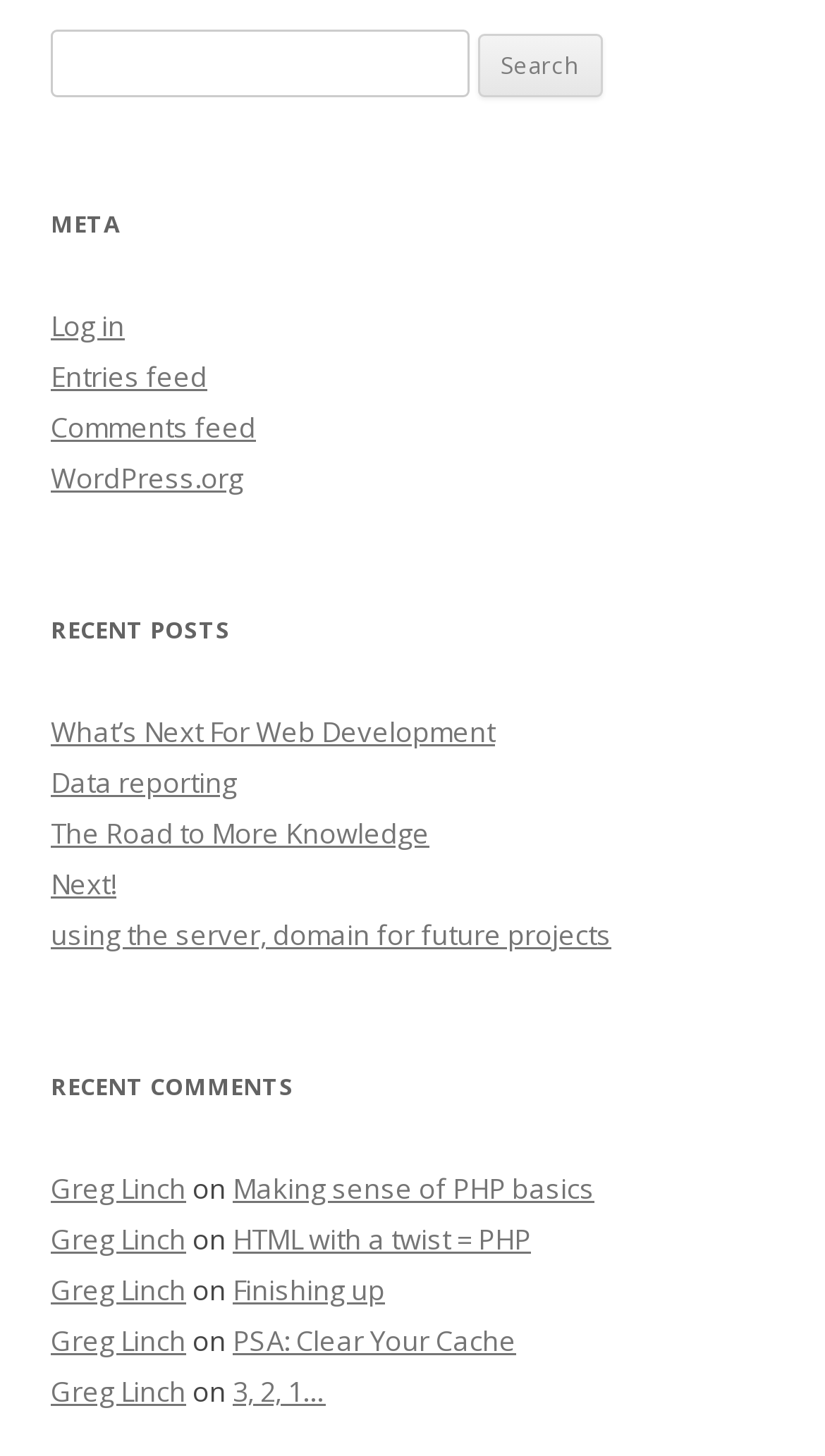What is the common author of the comments listed?
Can you give a detailed and elaborate answer to the question?

The comments section lists multiple comments with the author 'Greg Linch', indicating that he is the common author of the listed comments.